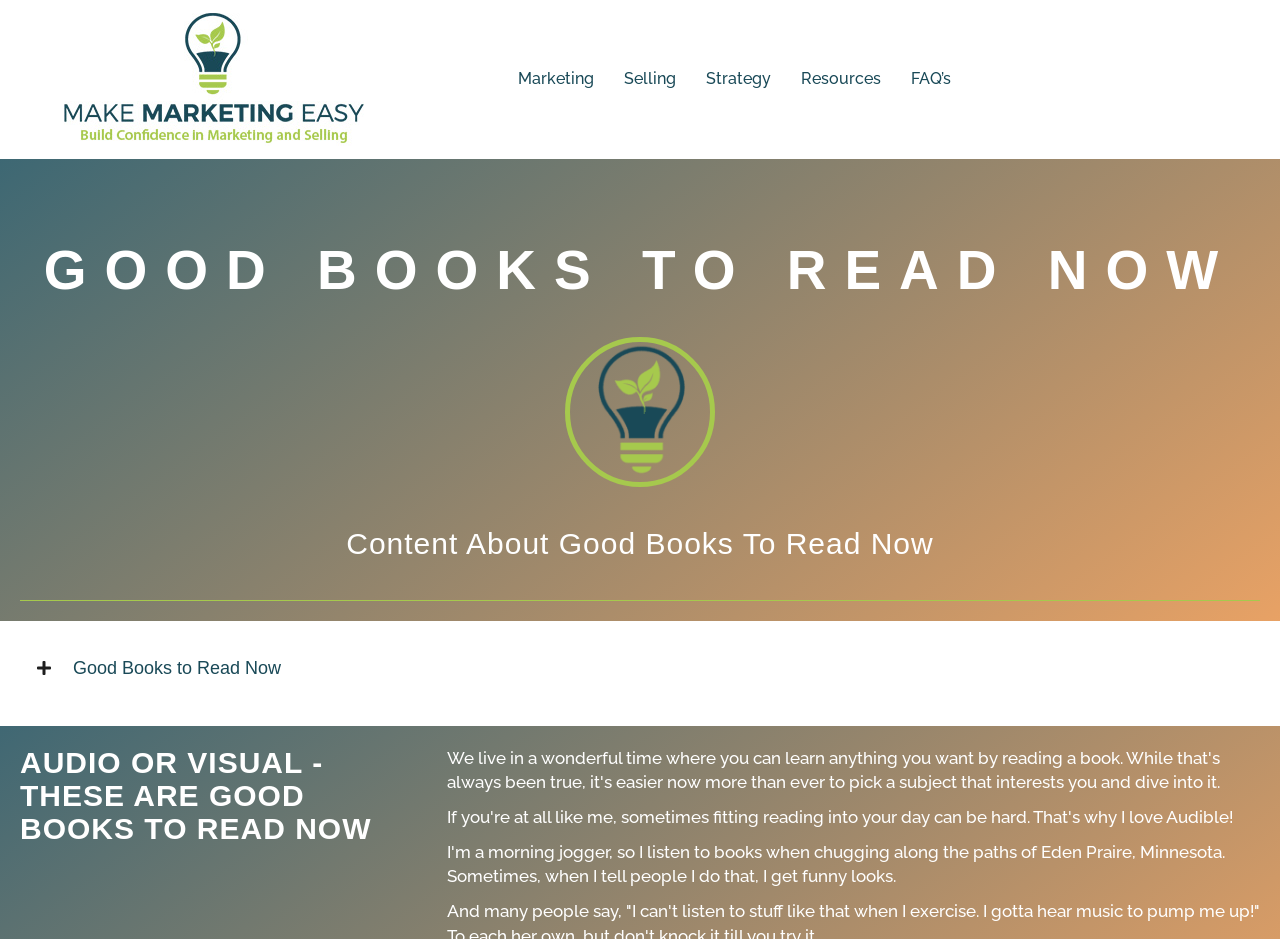Please determine the bounding box coordinates of the element's region to click in order to carry out the following instruction: "Click on the 'Marketing' link". The coordinates should be four float numbers between 0 and 1, i.e., [left, top, right, bottom].

[0.397, 0.065, 0.472, 0.104]